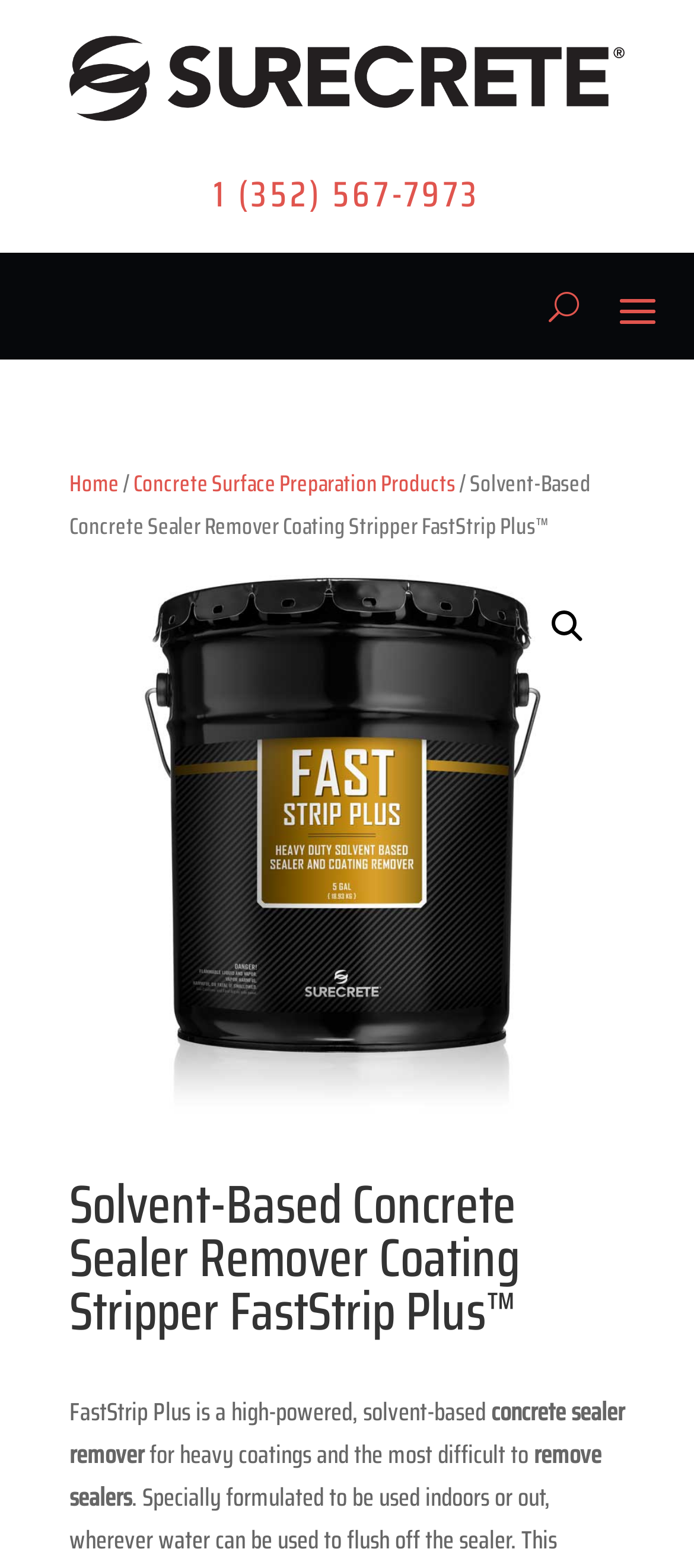Give a full account of the webpage's elements and their arrangement.

The webpage is about Solvent-Based Concrete Sealer Remover Coating Stripper FastStrip Plus™, a product from SureCrete Decorative Concrete Products. At the top, there is a logo image and a link to the company's website. Below the logo, there is a phone number "1 (352) 567-7973" and a button with the letter "U". 

On the left side, there is a navigation menu with links to "Home" and "Concrete Surface Preparation Products". The title of the product "Solvent-Based Concrete Sealer Remover Coating Stripper FastStrip Plus™" is displayed prominently, followed by a search icon. 

Below the title, there is a large image that takes up most of the width of the page. The image is likely a product image or a demonstration of the product in use. 

The main content of the page is a description of the product, which is divided into several paragraphs. The text describes the product as a high-powered, solvent-based concrete sealer remover for heavy coatings and difficult-to-remove sealers. It also mentions that the product can be used indoors or outdoors, wherever water can be used to flush off the sealer.